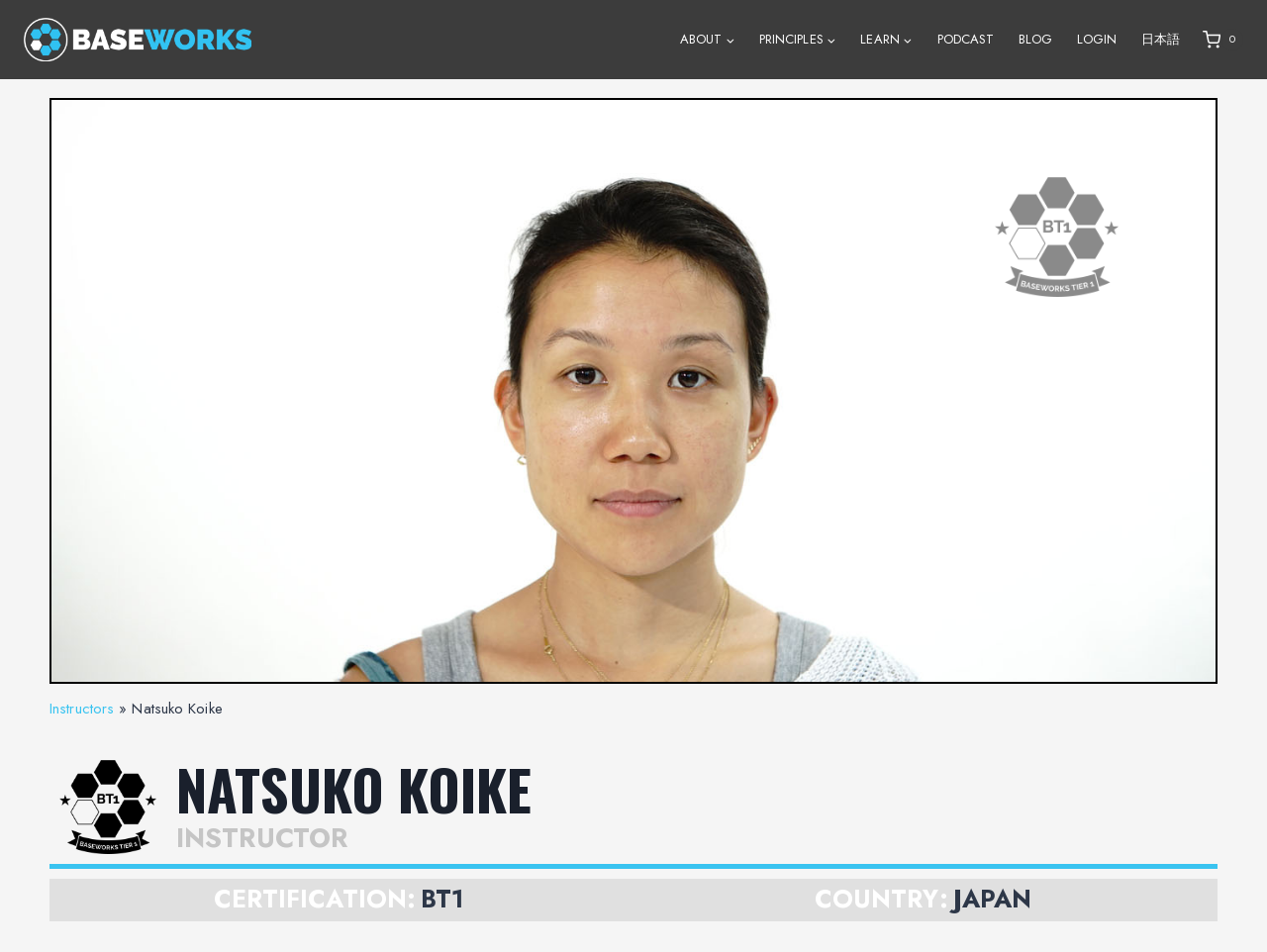Refer to the screenshot and give an in-depth answer to this question: Is the shopping cart expanded?

I checked the button element with the text 'Shopping Cart' and found that its 'expanded' property is set to False.